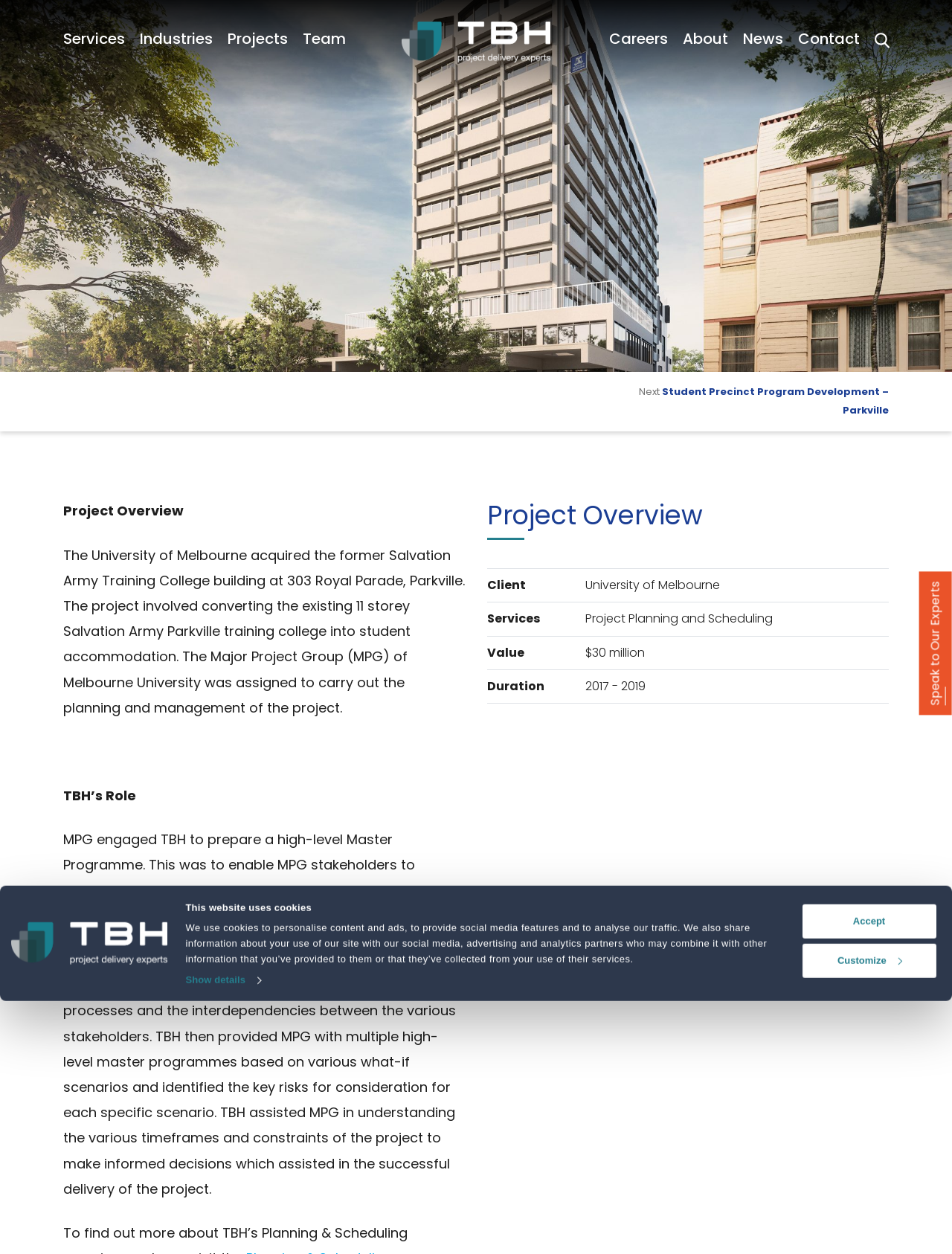When did the project take place?
Offer a detailed and exhaustive answer to the question.

This answer can be obtained by looking at the table in the 'Project Overview' section, which lists the project's duration as '2017 - 2019'.